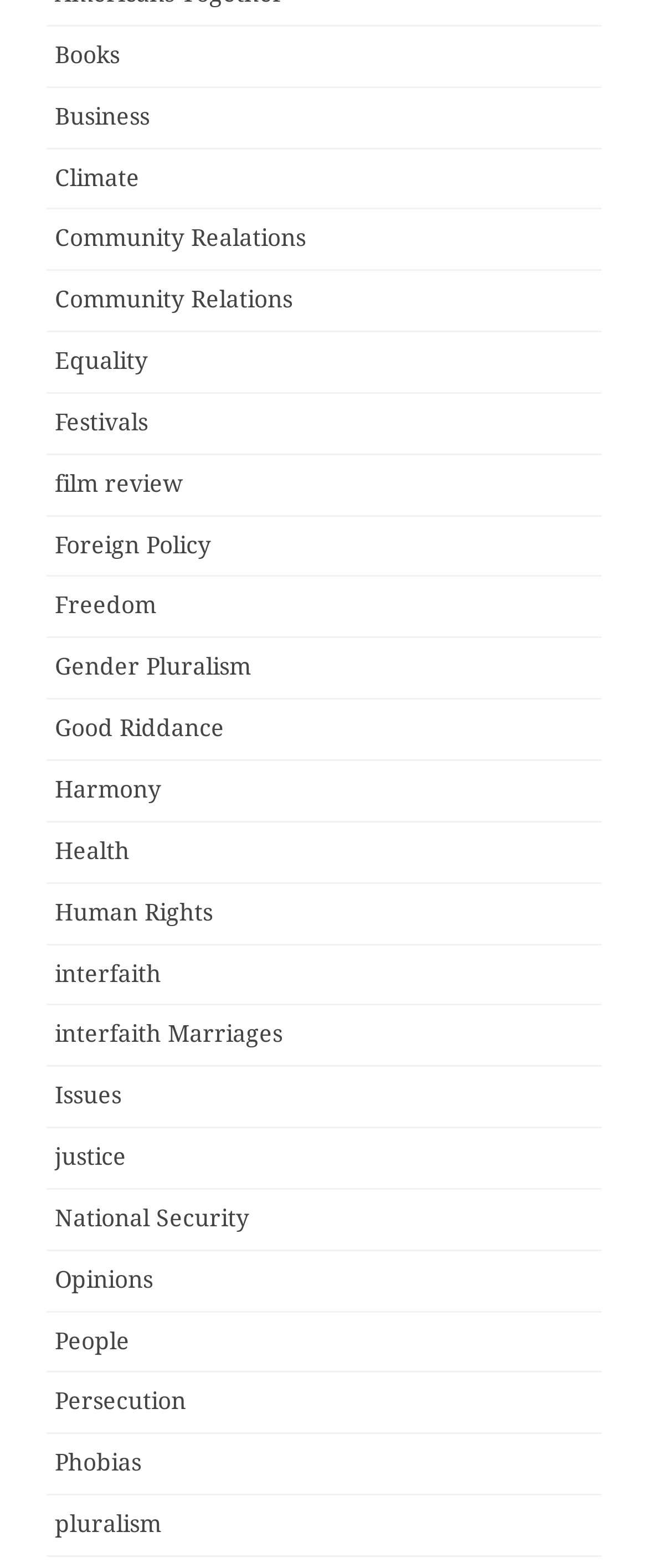Please answer the following question using a single word or phrase: 
How many categories are listed?

25